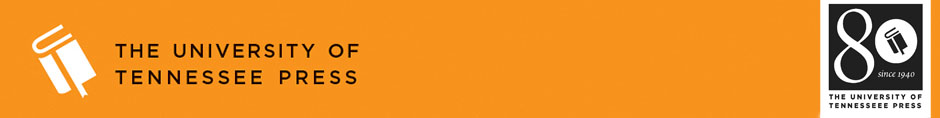What is the shape of the emblem on the right side?
Please respond to the question with a detailed and well-explained answer.

The shape of the emblem on the right side is circular, as mentioned in the caption as 'a black circular emblem' that highlights the press's establishment since 1940.